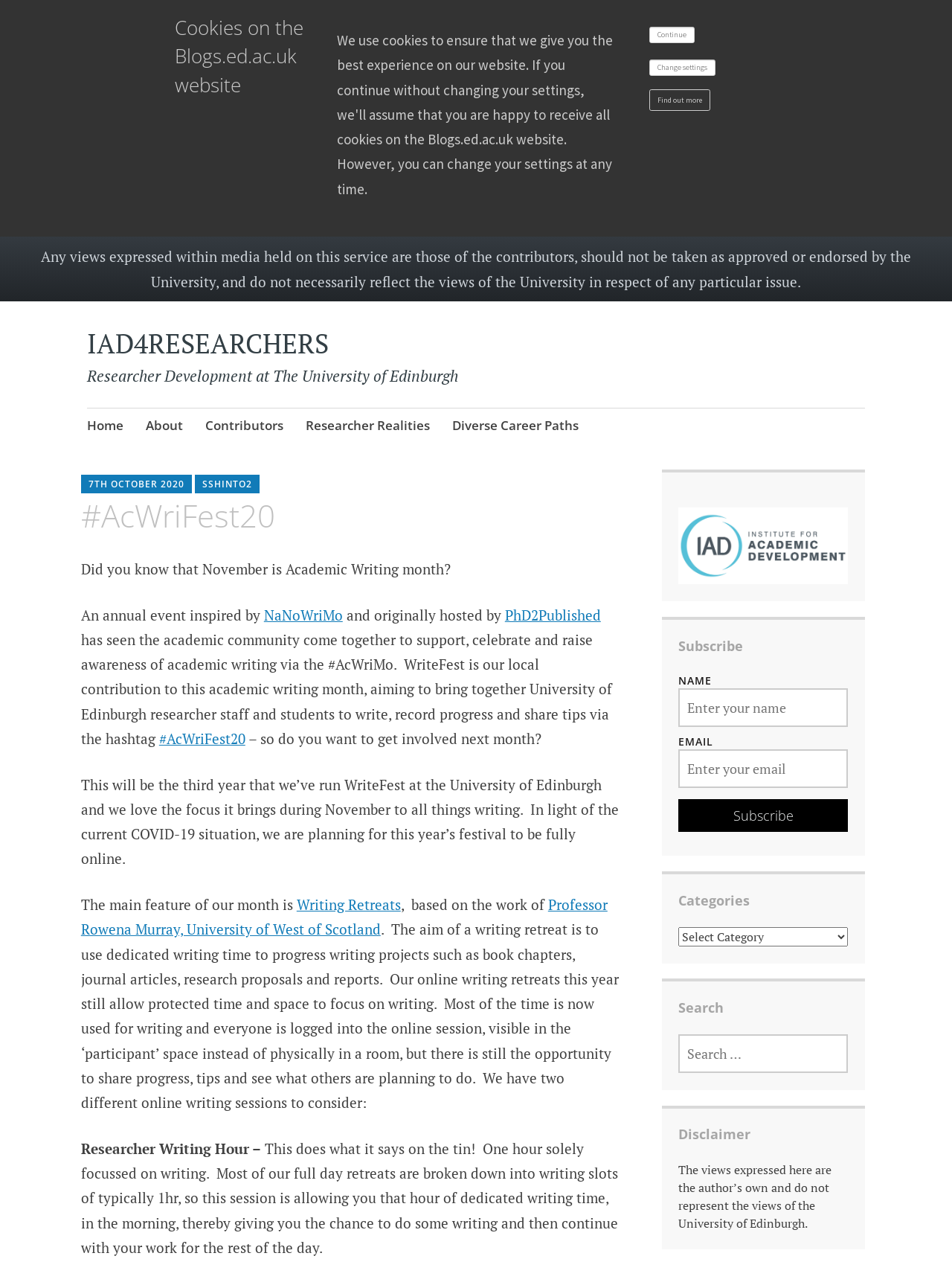Can you find the bounding box coordinates of the area I should click to execute the following instruction: "Search for something"?

[0.713, 0.803, 0.891, 0.833]